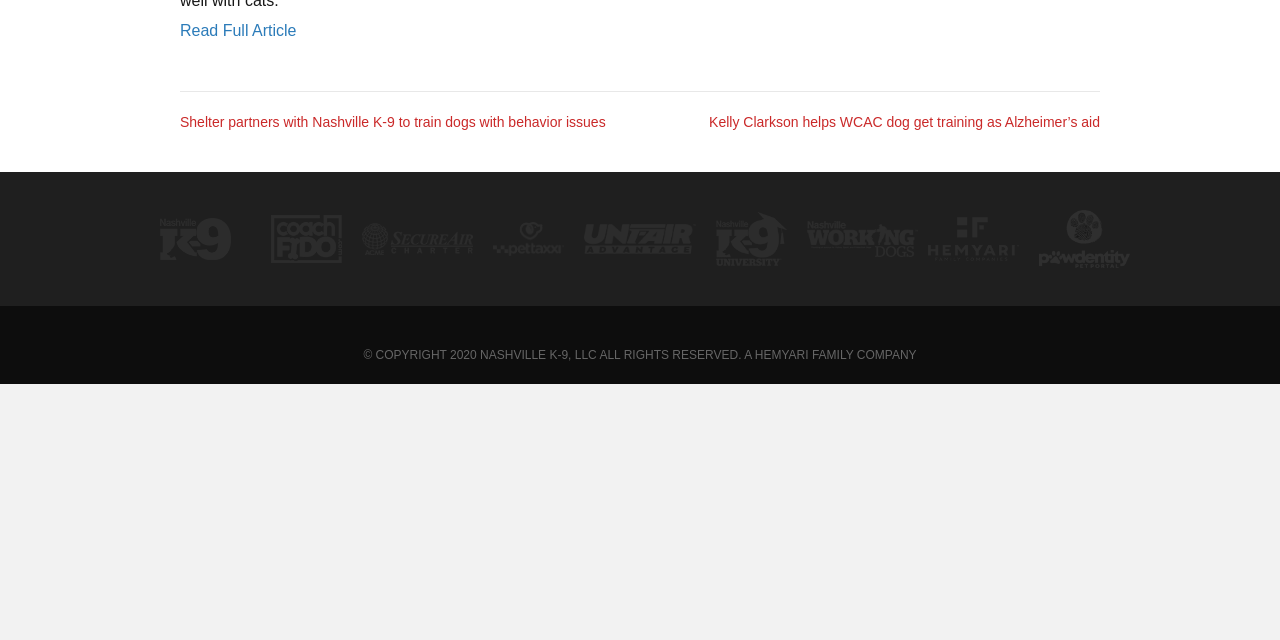Please provide the bounding box coordinates in the format (top-left x, top-left y, bottom-right x, bottom-right y). Remember, all values are floating point numbers between 0 and 1. What is the bounding box coordinate of the region described as: contact

None